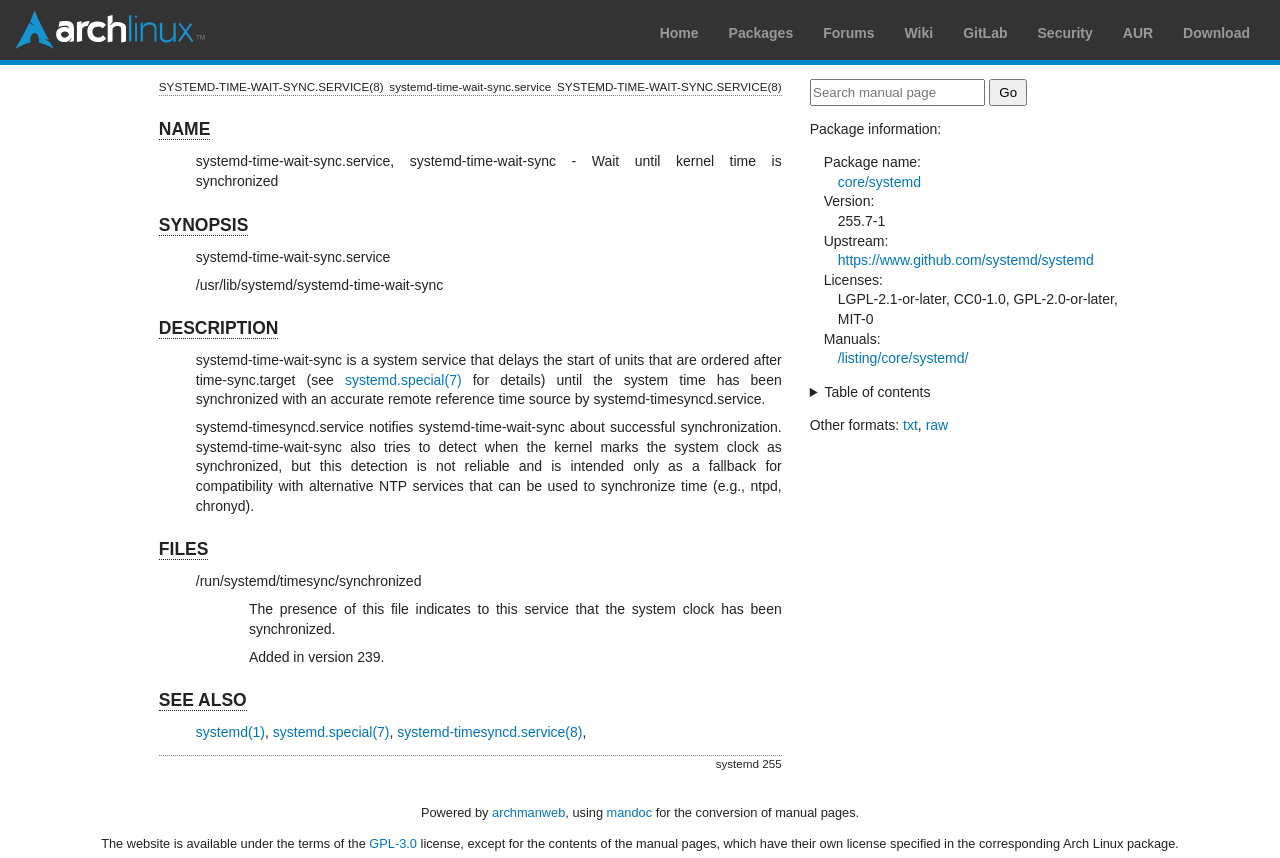Locate the bounding box coordinates of the element's region that should be clicked to carry out the following instruction: "Go to the 'Home' page". The coordinates need to be four float numbers between 0 and 1, i.e., [left, top, right, bottom].

[0.515, 0.029, 0.546, 0.048]